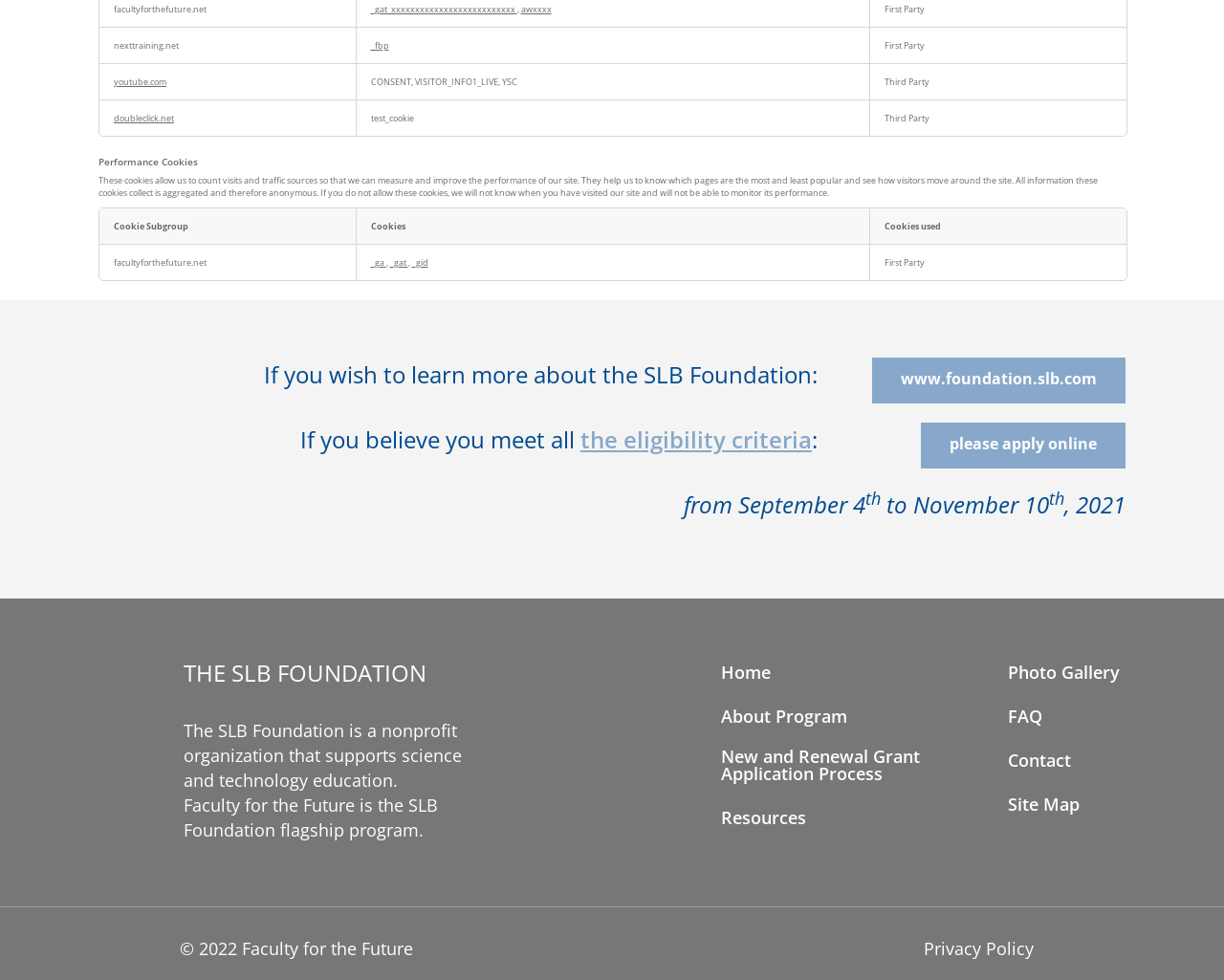Indicate the bounding box coordinates of the element that must be clicked to execute the instruction: "learn more about the SLB Foundation". The coordinates should be given as four float numbers between 0 and 1, i.e., [left, top, right, bottom].

[0.713, 0.365, 0.92, 0.412]